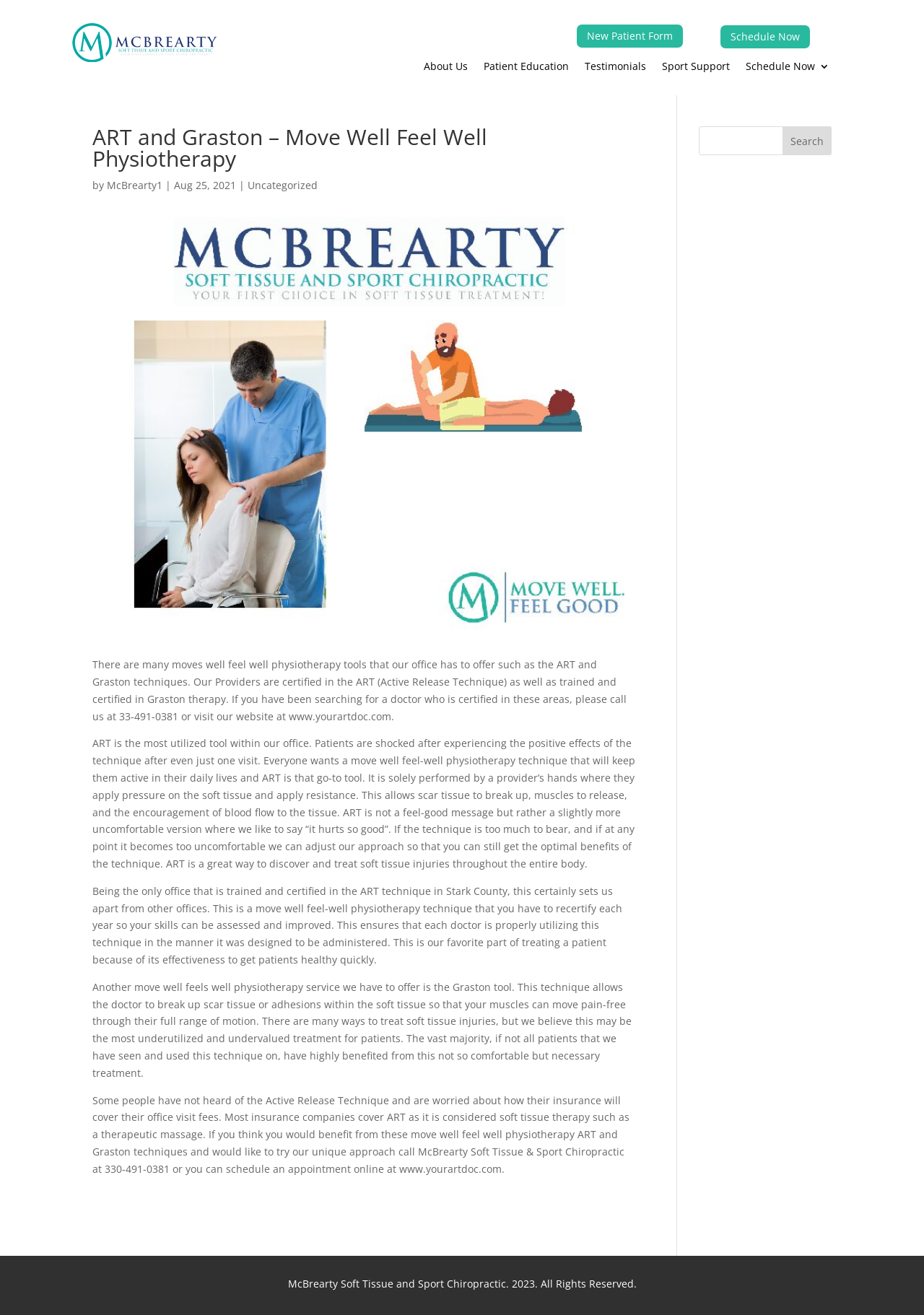For the following element description, predict the bounding box coordinates in the format (top-left x, top-left y, bottom-right x, bottom-right y). All values should be floating point numbers between 0 and 1. Description: name="s"

[0.756, 0.096, 0.9, 0.118]